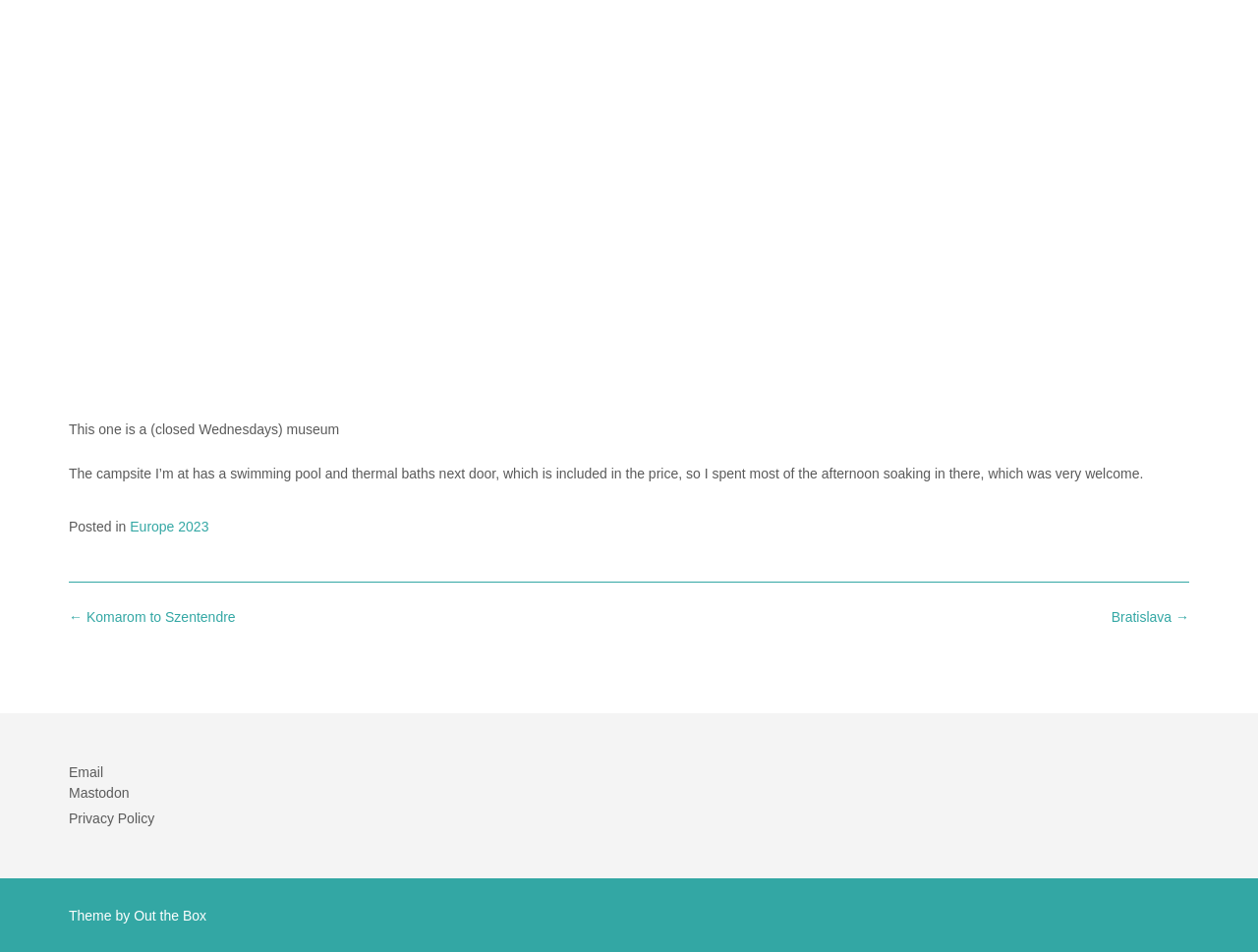What is included in the campsite price?
Please give a detailed and thorough answer to the question, covering all relevant points.

The static text 'The campsite I’m at has a swimming pool and thermal baths next door, which is included in the price...' indicates that the swimming pool and thermal baths are included in the campsite price.